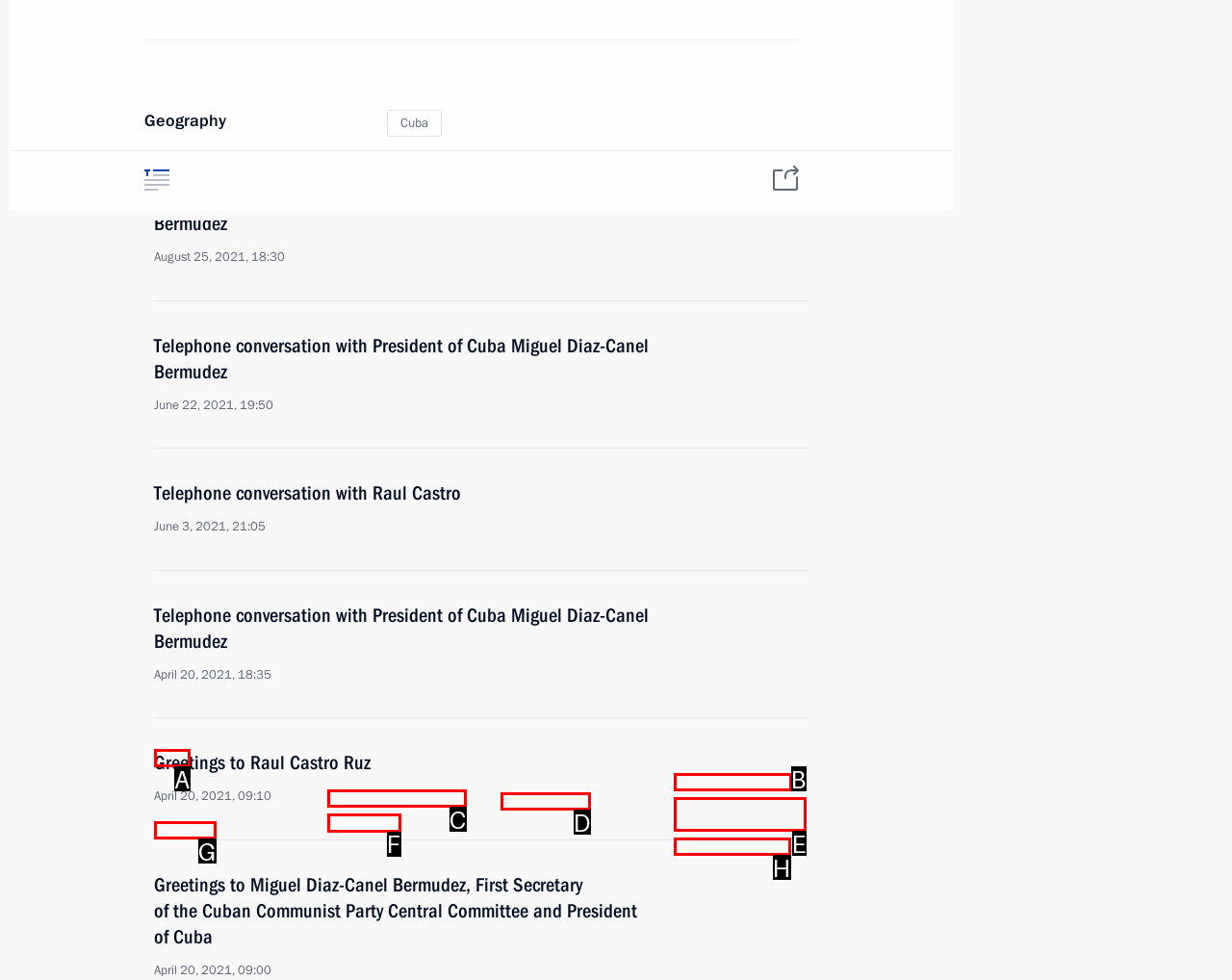Select the HTML element that needs to be clicked to carry out the task: Learn about the State Insignia
Provide the letter of the correct option.

F